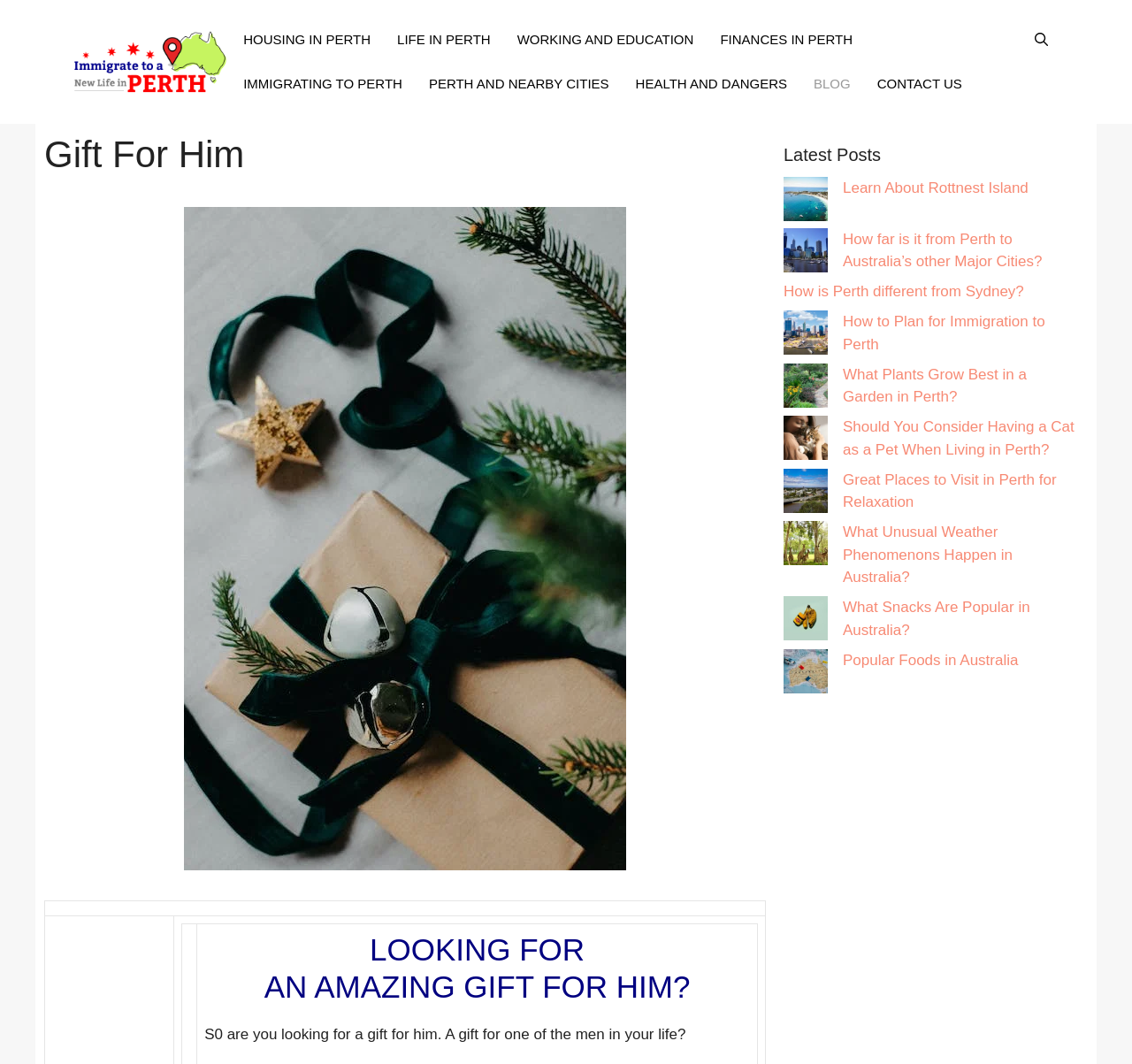What is the main topic of the webpage?
Please ensure your answer is as detailed and informative as possible.

Based on the webpage's content, the main topic appears to be about finding a gift for a man in one's life. The heading 'Gift For Him' and the image with the text 'GIFT FOR HIM' suggest that the webpage is focused on this topic.